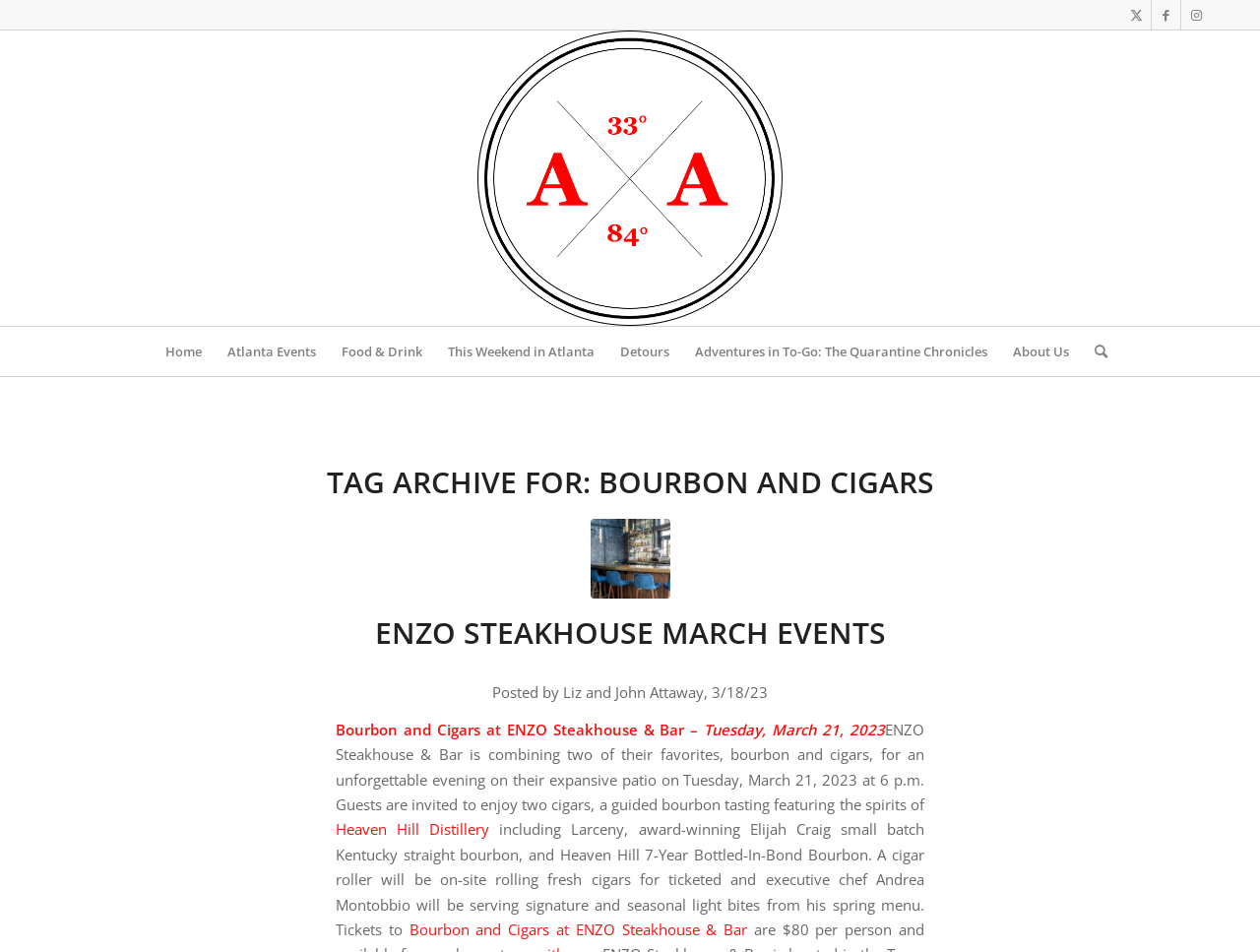Locate the bounding box coordinates of the element I should click to achieve the following instruction: "Learn more about Heaven Hill Distillery".

[0.266, 0.861, 0.388, 0.882]